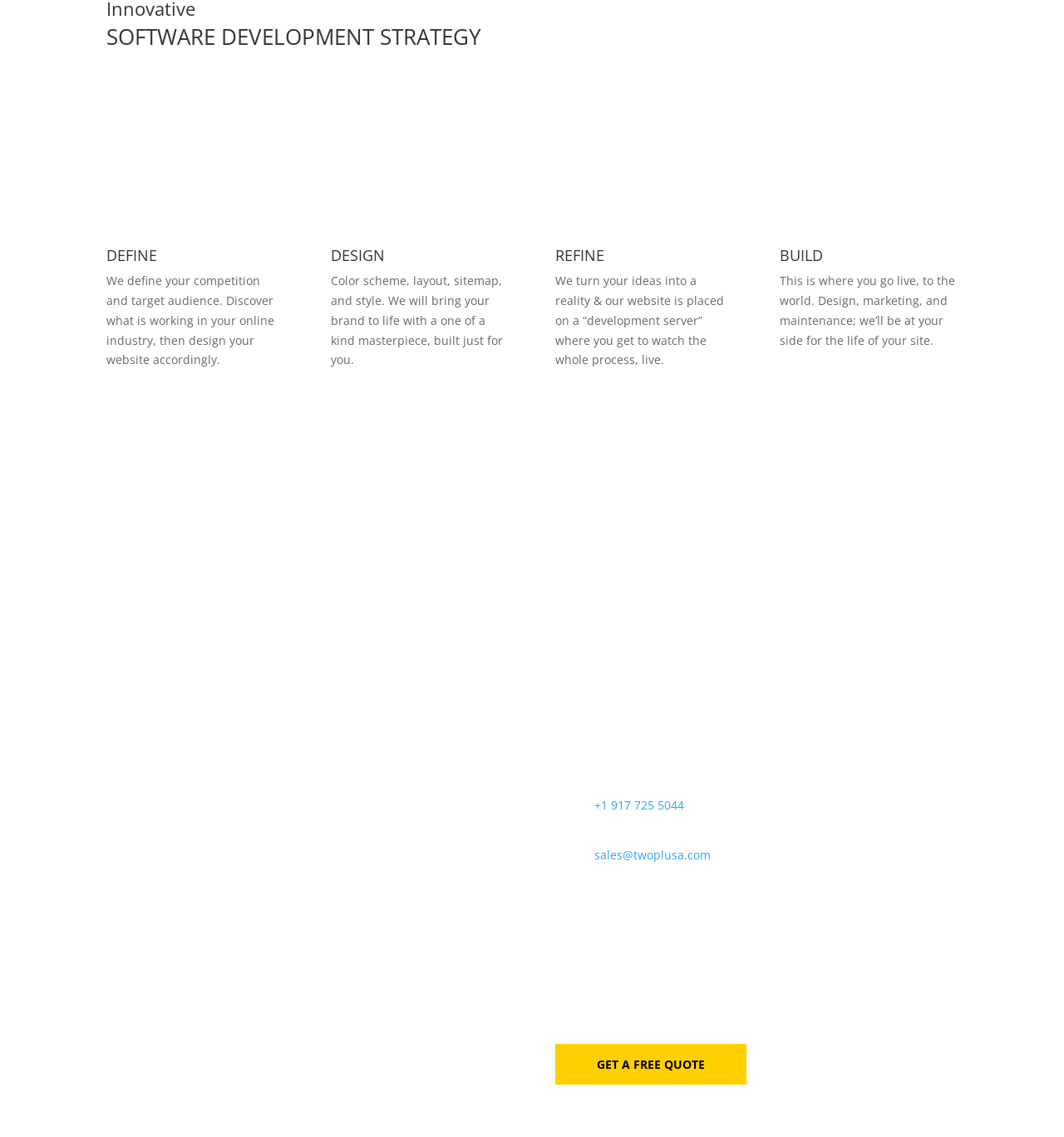For the element described, predict the bounding box coordinates as (top-left x, top-left y, bottom-right x, bottom-right y). All values should be between 0 and 1. Element description: name="et_pb_contact_email_0" placeholder="Email Address"

[0.295, 0.419, 0.478, 0.456]